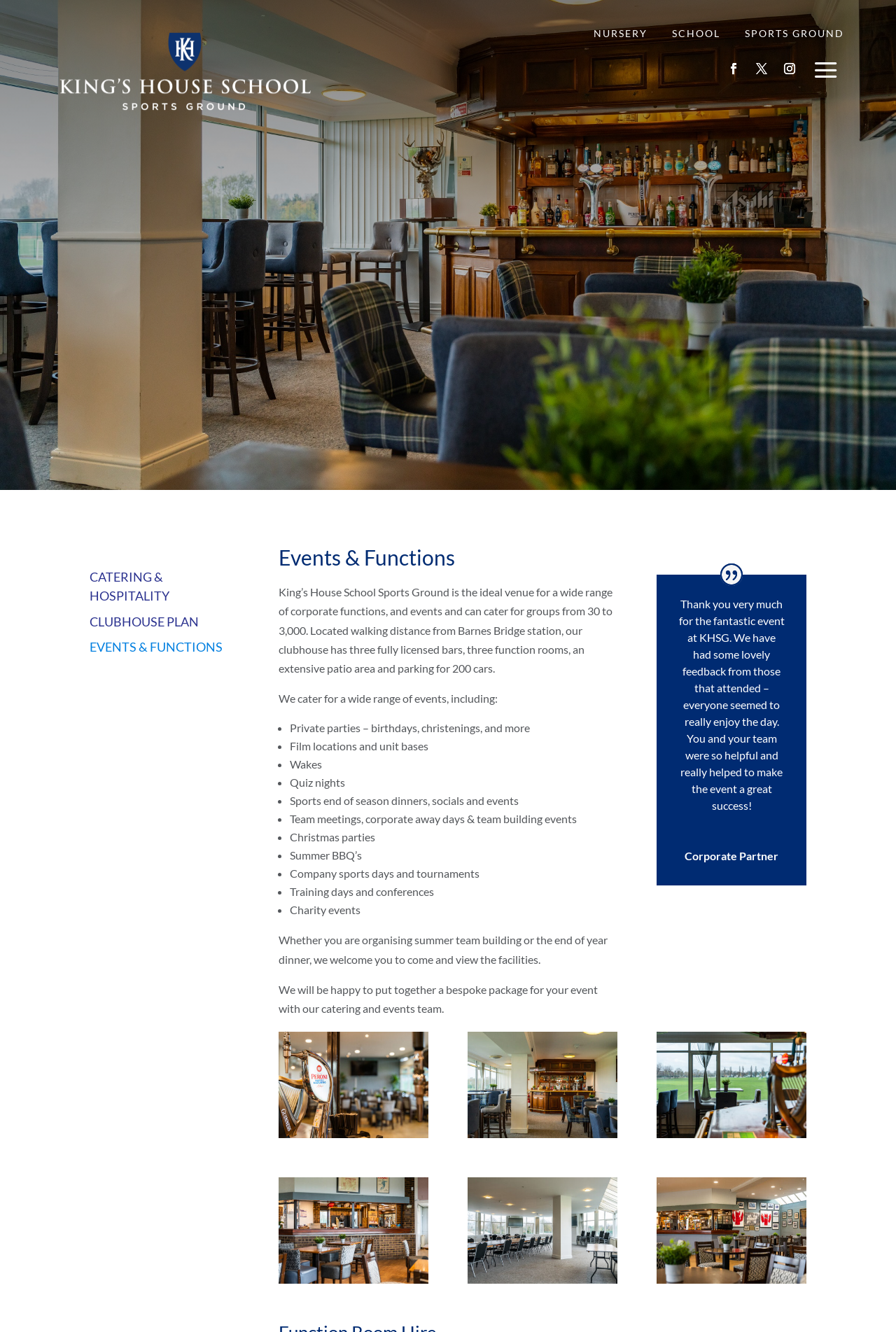Please analyze the image and provide a thorough answer to the question:
What is the ideal venue for?

Based on the webpage content, King's House School Sports Ground is described as the ideal venue for a wide range of corporate functions and events, which can cater for groups from 30 to 3,000.